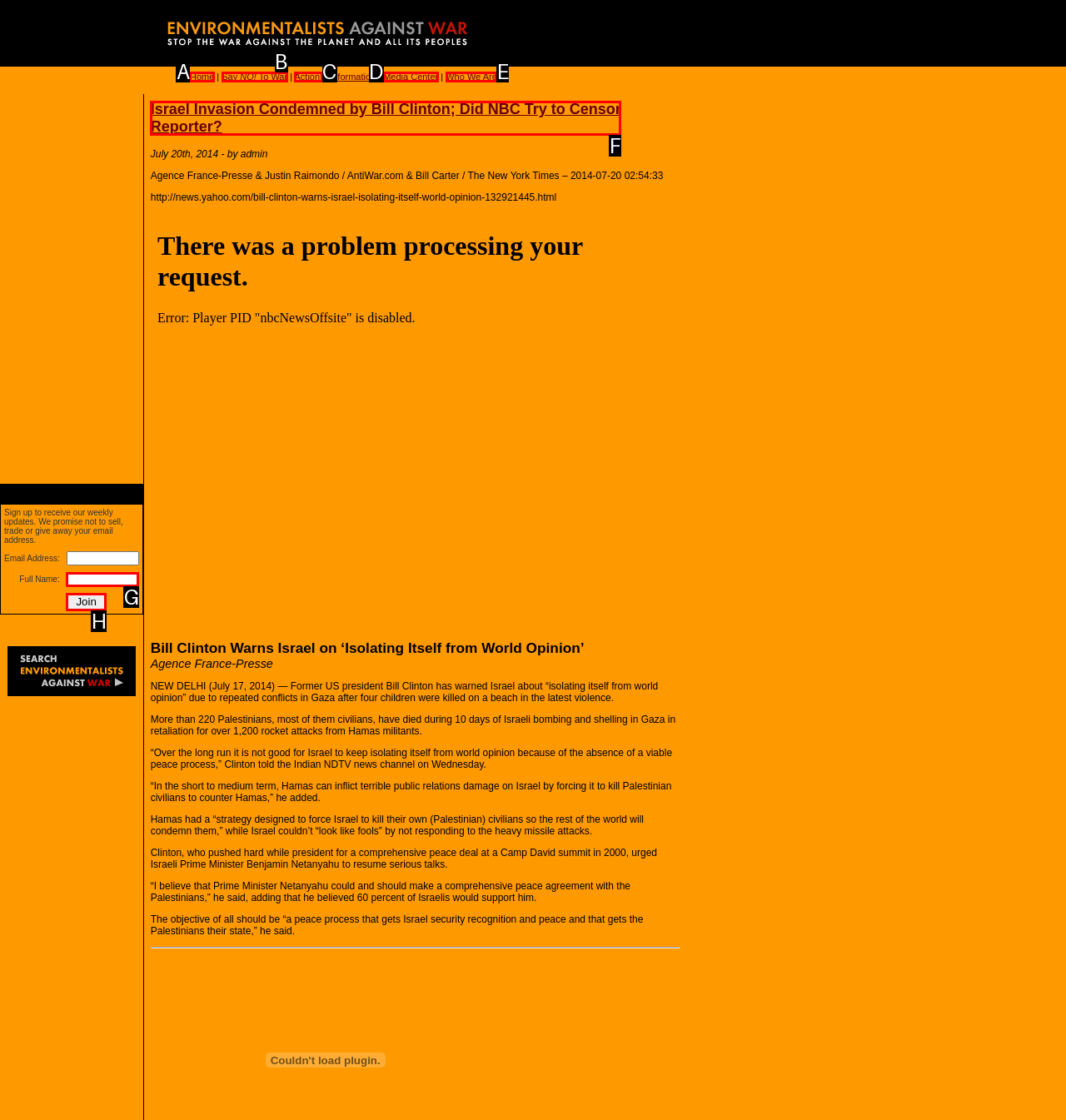To achieve the task: Click on the 'Home' link, indicate the letter of the correct choice from the provided options.

A